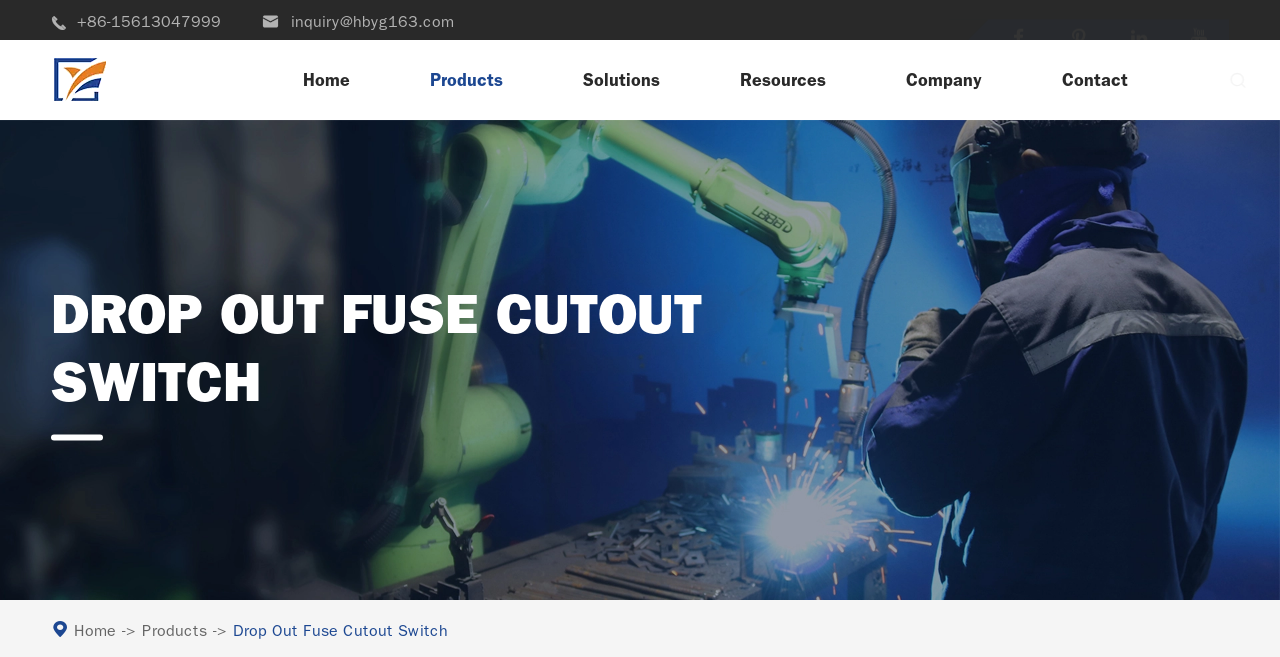Calculate the bounding box coordinates of the UI element given the description: "Drop Out Fuse Cutout Switch".

[0.182, 0.945, 0.35, 0.974]